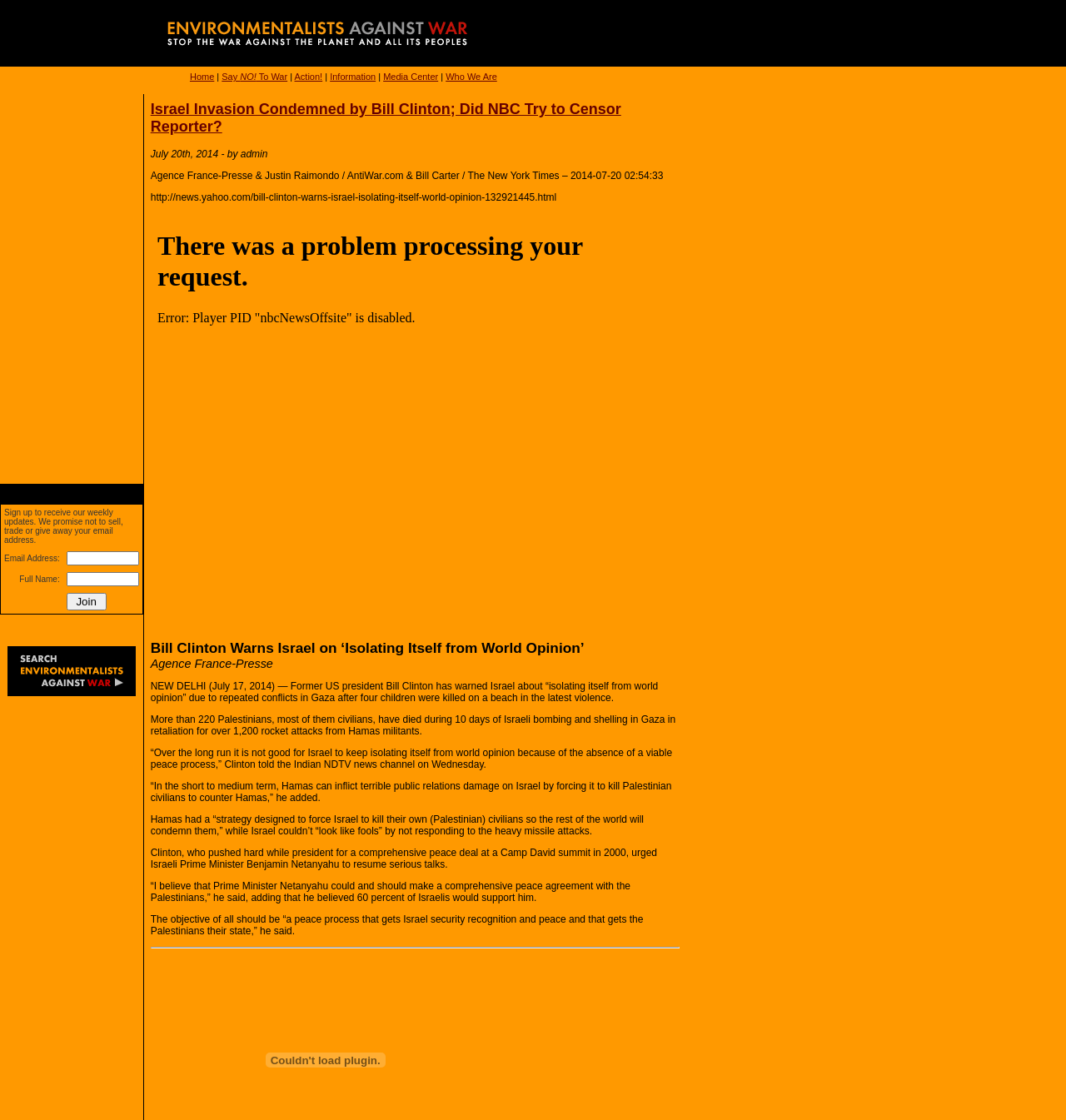Please answer the following question using a single word or phrase: 
What is the search function for?

To search the website